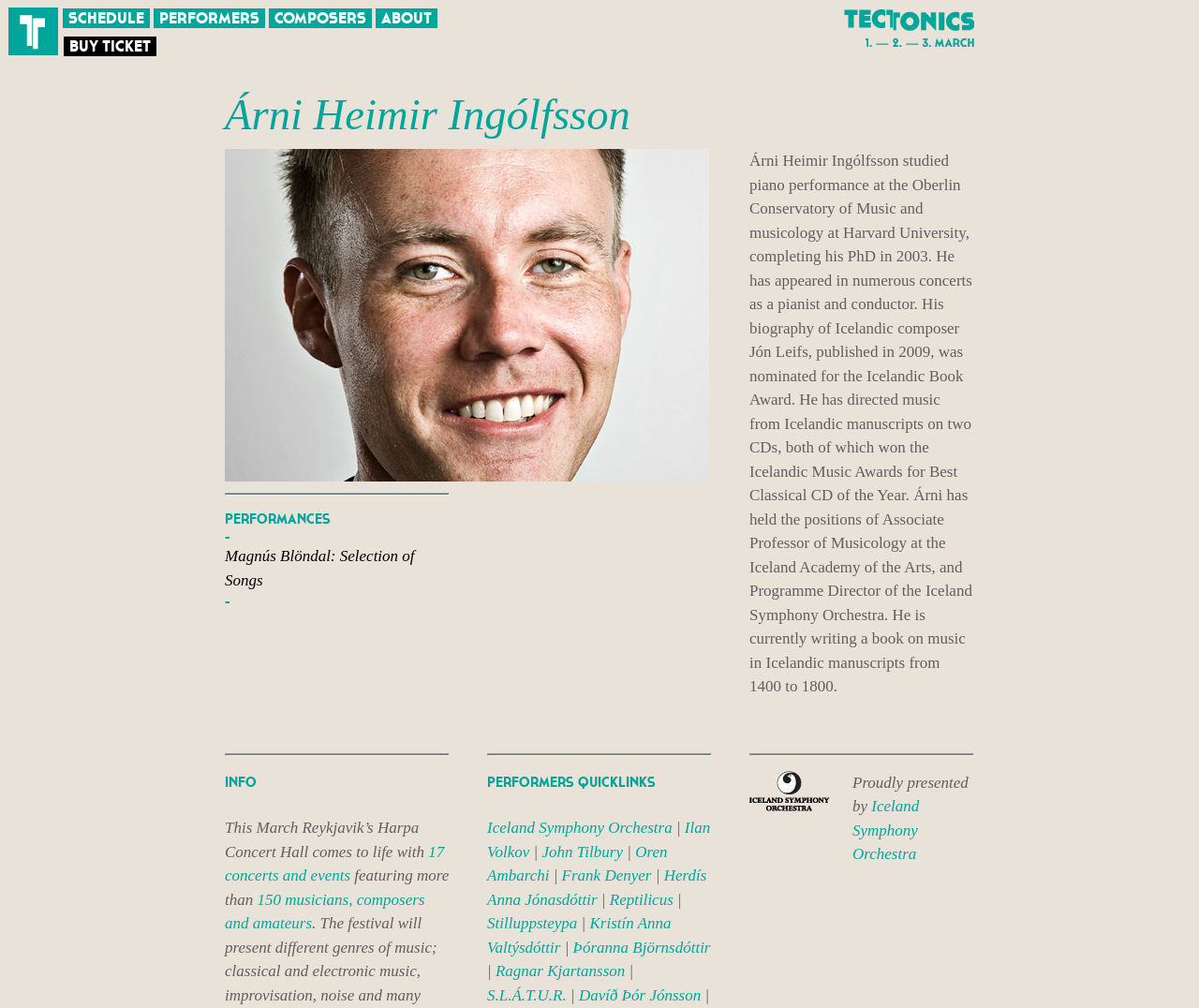How many concerts and events are featured in the festival?
With the help of the image, please provide a detailed response to the question.

The number of concerts and events can be found in the text '17 concerts and events', which is a link on the webpage.